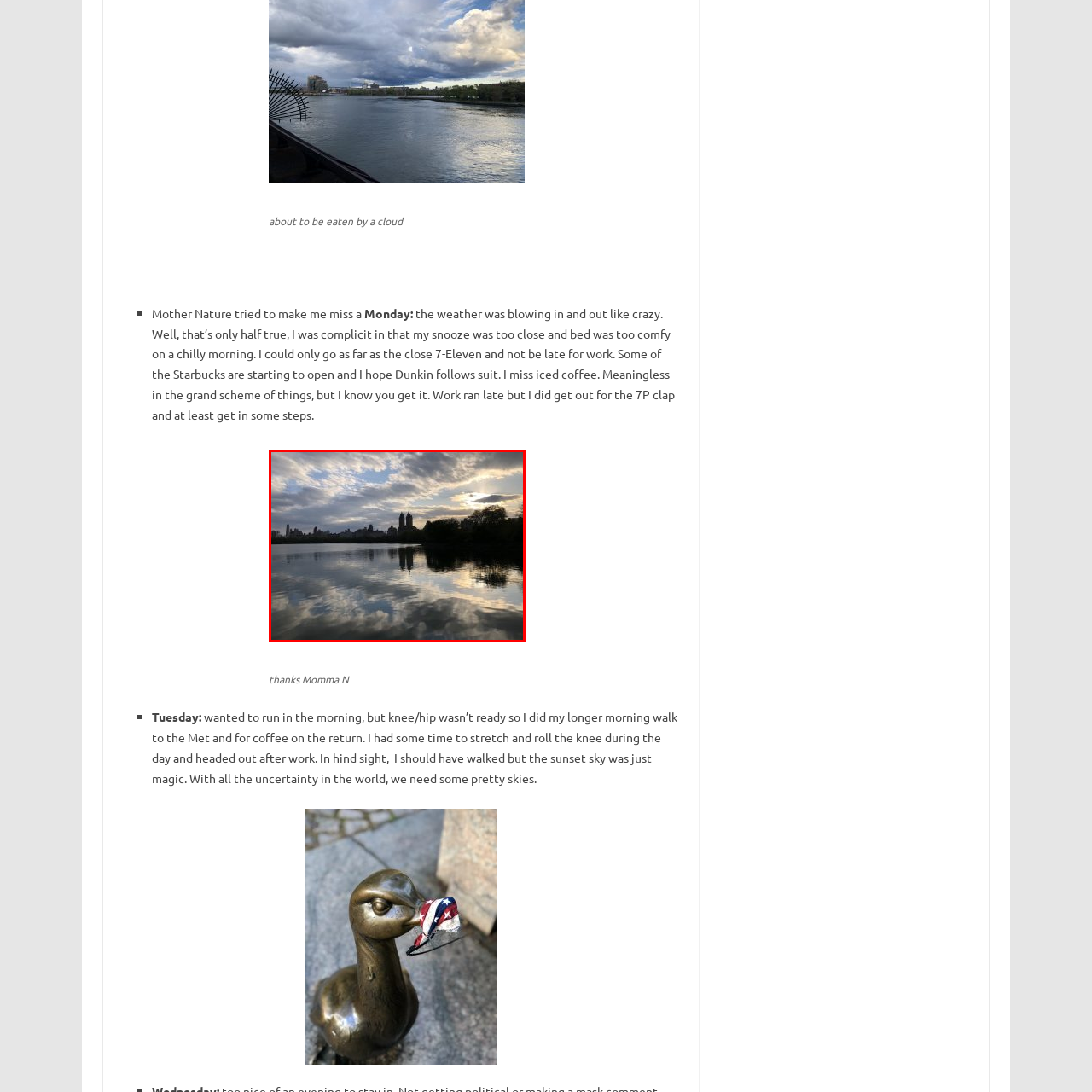Explain in detail what is happening in the image that is surrounded by the red box.

The image captures a serene view of a lake reflecting the dramatic sky at sunset, framed by the silhouette of a city skyline. Wispy clouds float above, illuminated by the warm tones of the setting sun, creating a picturesque scene with soft contrasts. On the horizon, distinct buildings rise, including the iconic twin towers that suggest an urban landscape, while the surrounding greenery adds a touch of nature to the composition. The tranquil waters mirror the cloud formations above, enhancing the overall calm and beauty of this moment, perfect for contemplation and appreciation of the natural world.